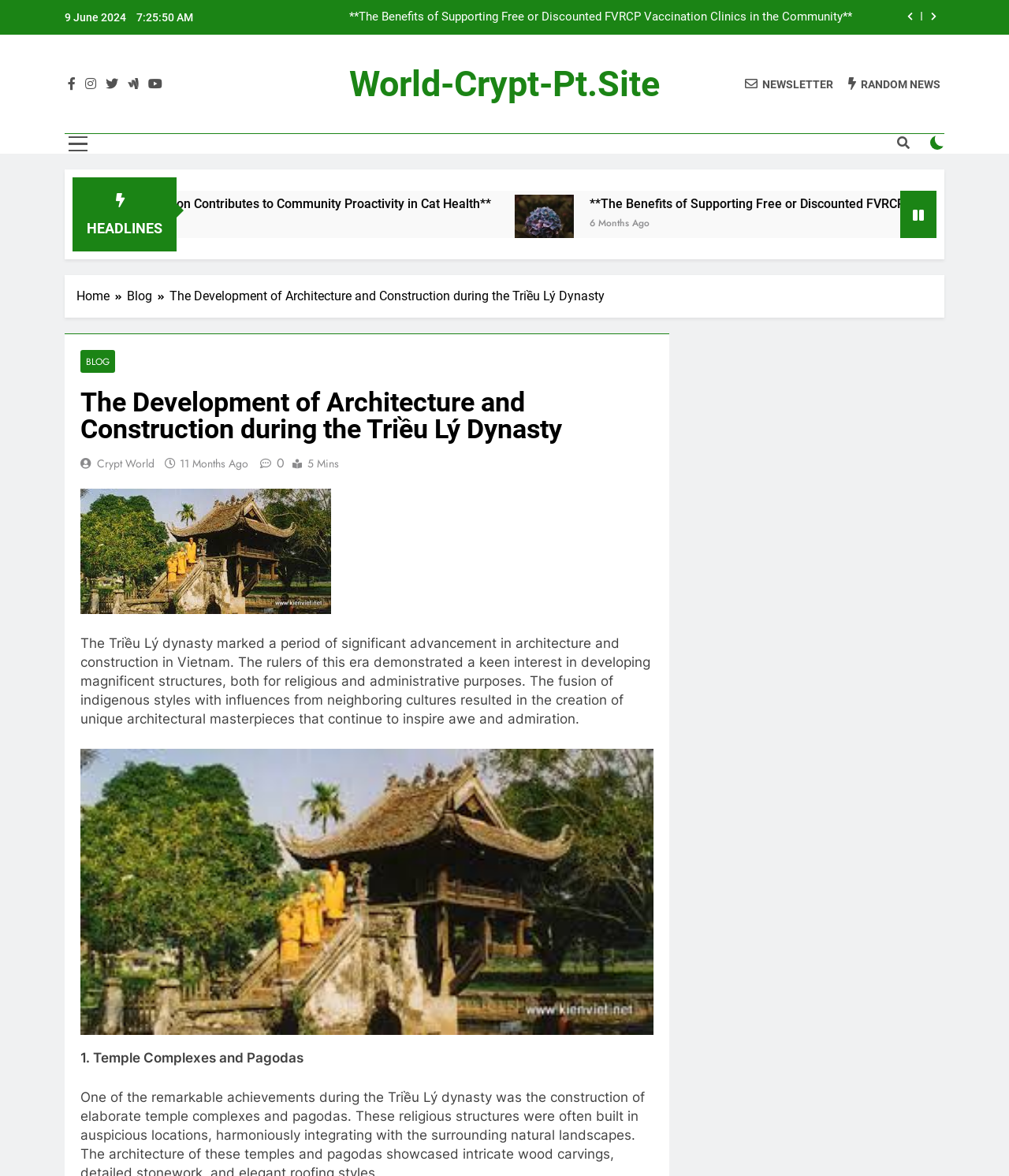Generate a thorough explanation of the webpage's elements.

This webpage is about the development of architecture and construction during the Triều Lý Dynasty in Vietnam. At the top, there is a date "9 June 2024" and a set of buttons and links, including social media icons and a newsletter subscription link. Below this, there is a headline section with a title "HEADLINES" and a figure with an image.

The main content of the webpage is an article about the Triều Lý dynasty, which is divided into sections. The article title "The Development of Architecture and Construction during the Triều Lý Dynasty" is followed by a breadcrumb navigation menu with links to "Home" and "Blog". The article itself is a lengthy text that describes the architectural advancements during this era, with a focus on temple complexes and pagodas.

There are several links and buttons scattered throughout the article, including a "BLOG" link, a "Crypt World" link, and a "11 Months Ago" timestamp. There is also a "5 Mins" reading time indicator and a social media sharing button. The article is accompanied by an image, which is likely related to the topic.

At the bottom of the webpage, there is another section with a link to a related article "**The Benefits of Supporting Free or Discounted FVRCP Vaccination Clinics in the Community**" and a timestamp "6 Months Ago". Overall, the webpage has a clean layout with a focus on presenting informative content about the Triều Lý dynasty's architectural achievements.